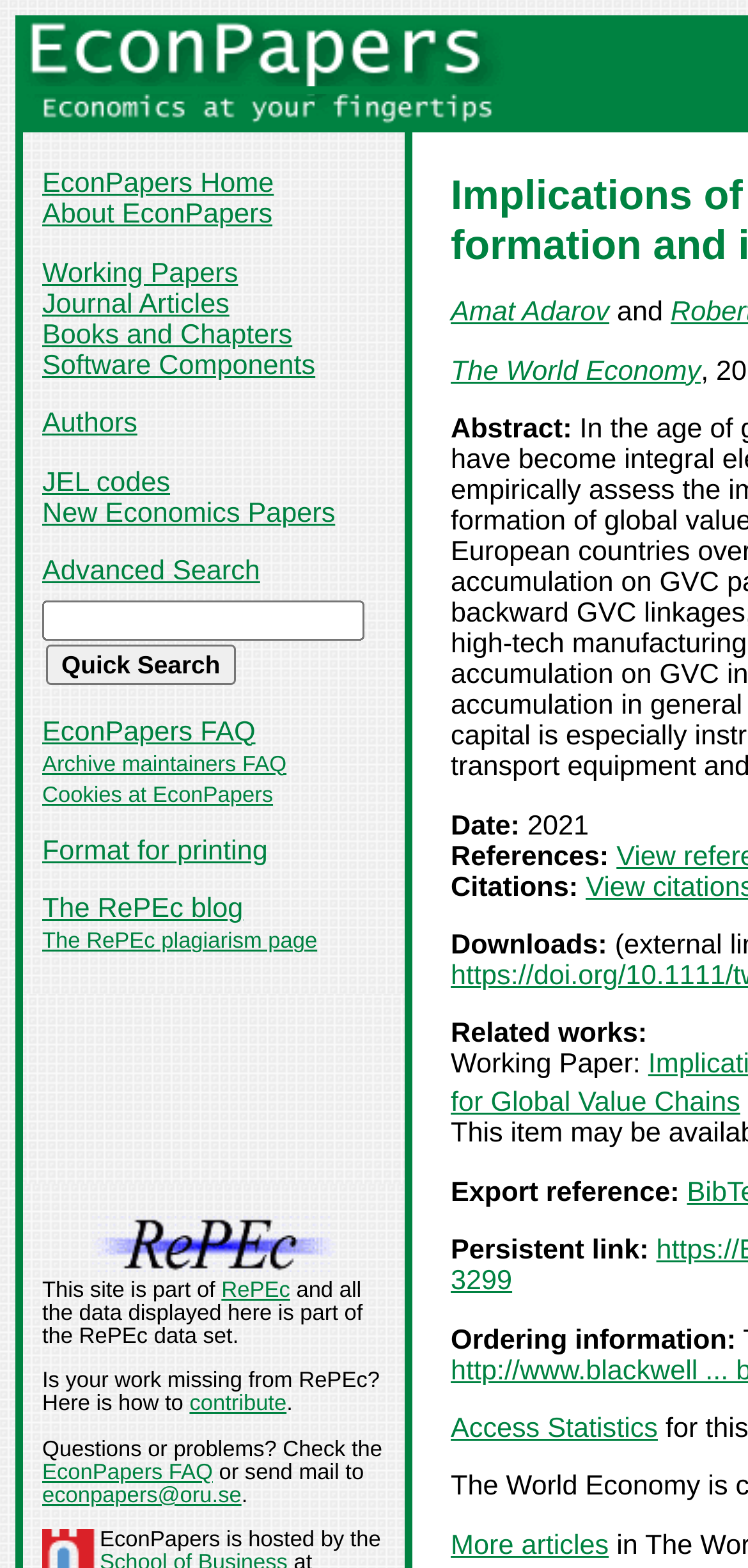What is the title of the paper? Based on the image, give a response in one word or a short phrase.

Implications of foreign direct investment, capital formation and its structure for global value chains